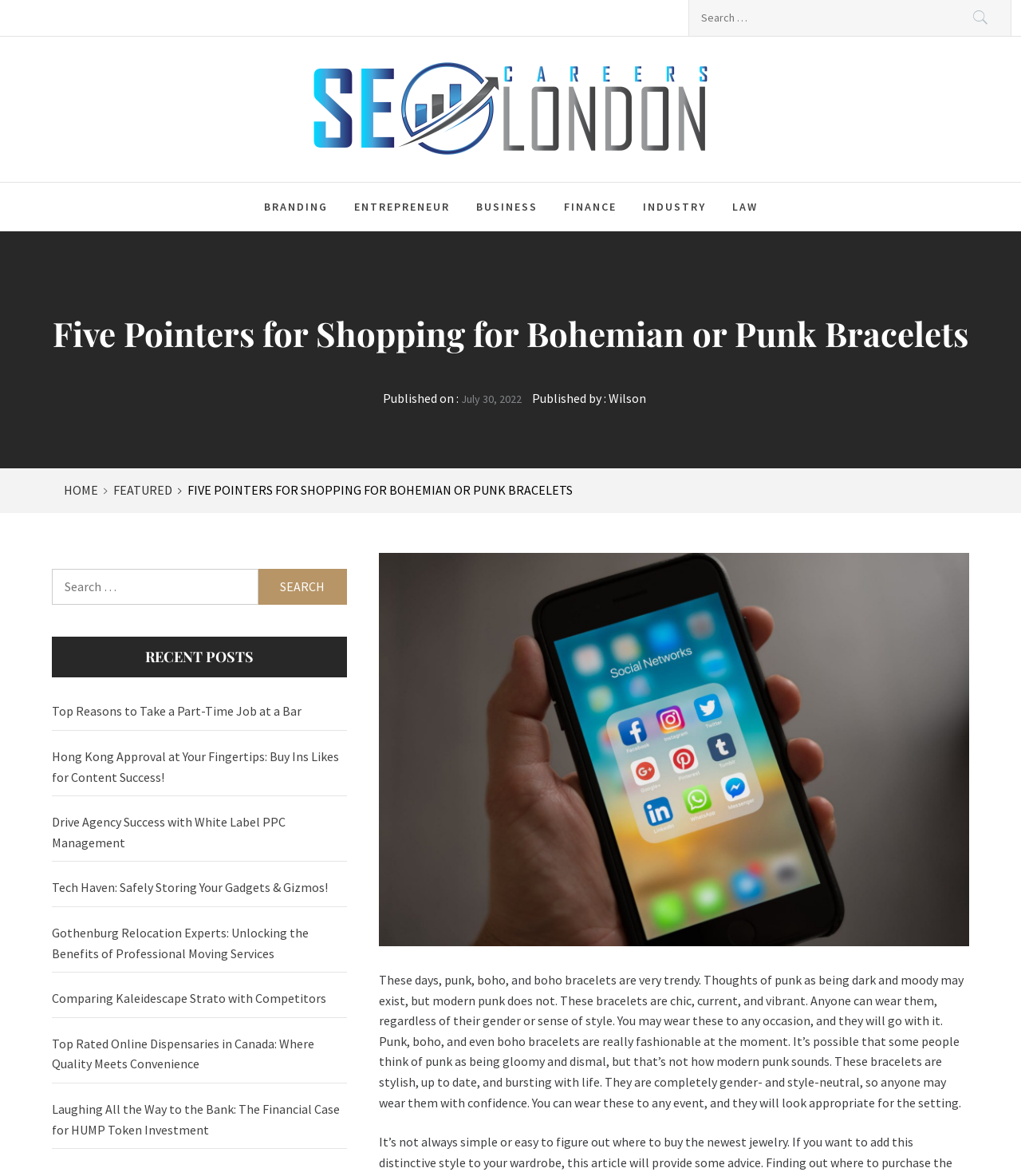Determine the main headline from the webpage and extract its text.

Five Pointers for Shopping for Bohemian or Punk Bracelets